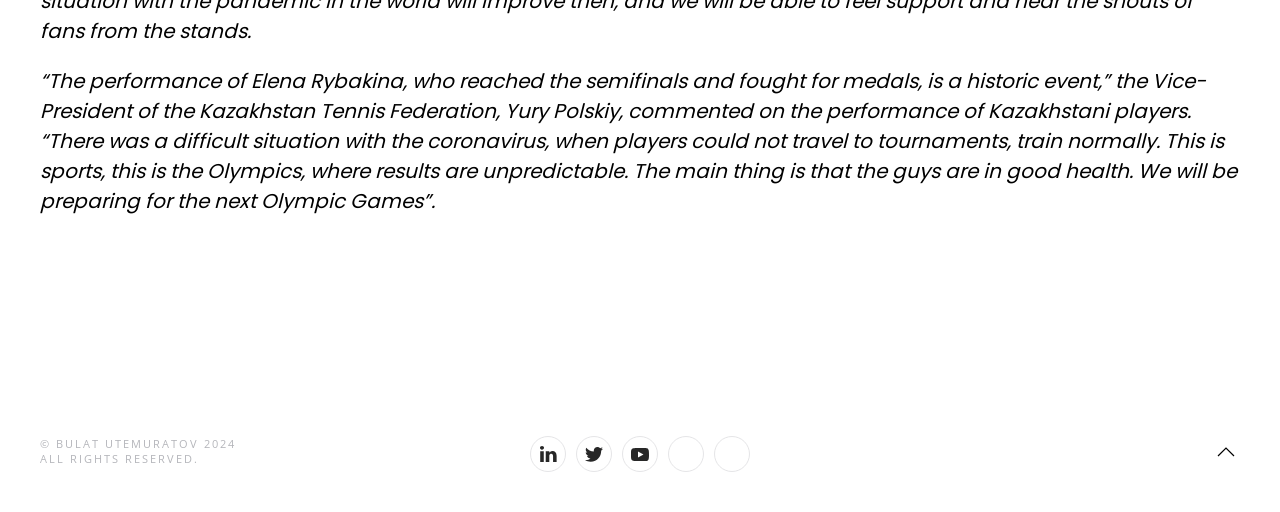What is the year mentioned in the webpage?
From the screenshot, provide a brief answer in one word or phrase.

2024